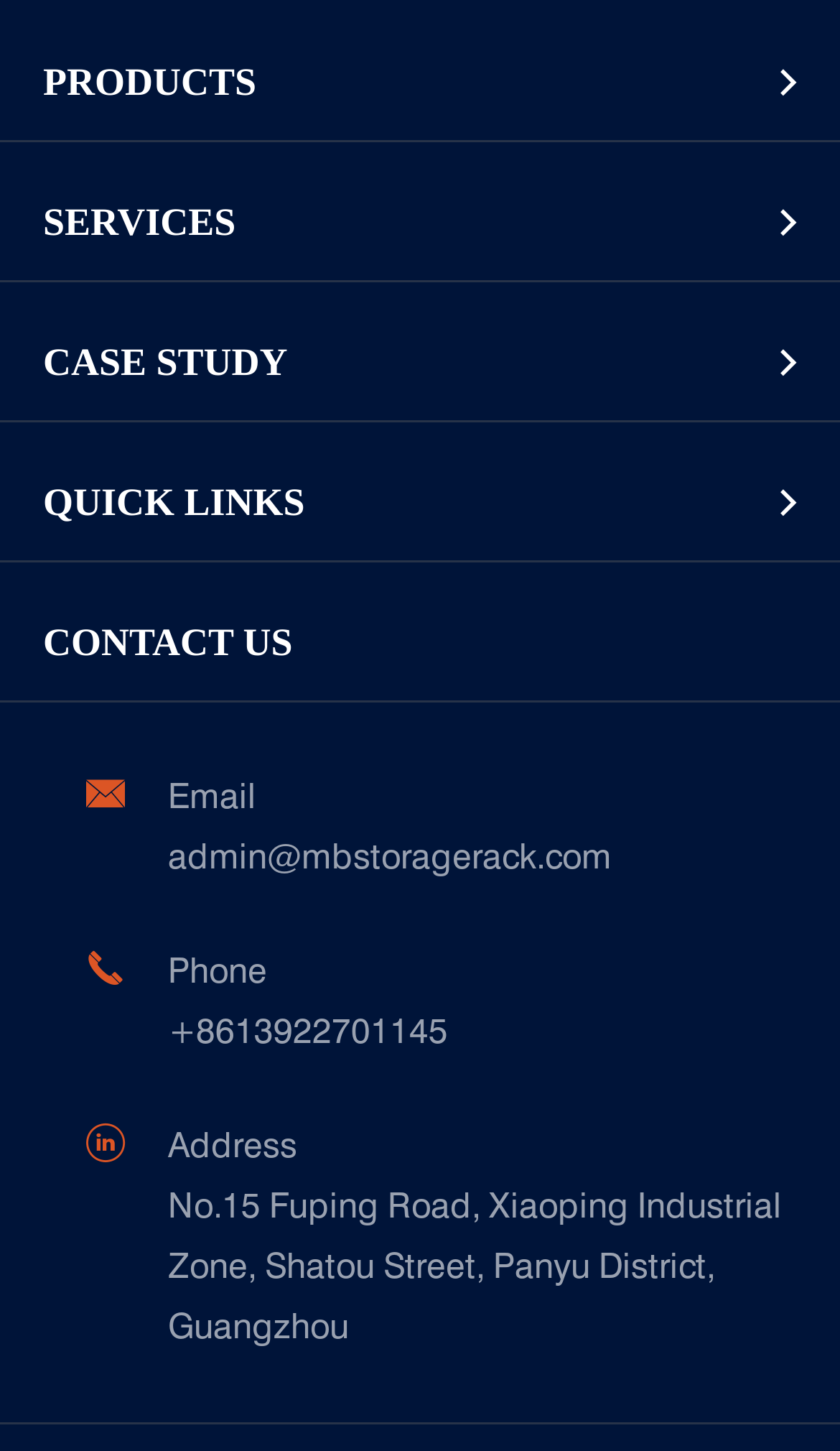Locate the bounding box coordinates of the segment that needs to be clicked to meet this instruction: "Read about Company".

[0.051, 0.387, 1.0, 0.443]